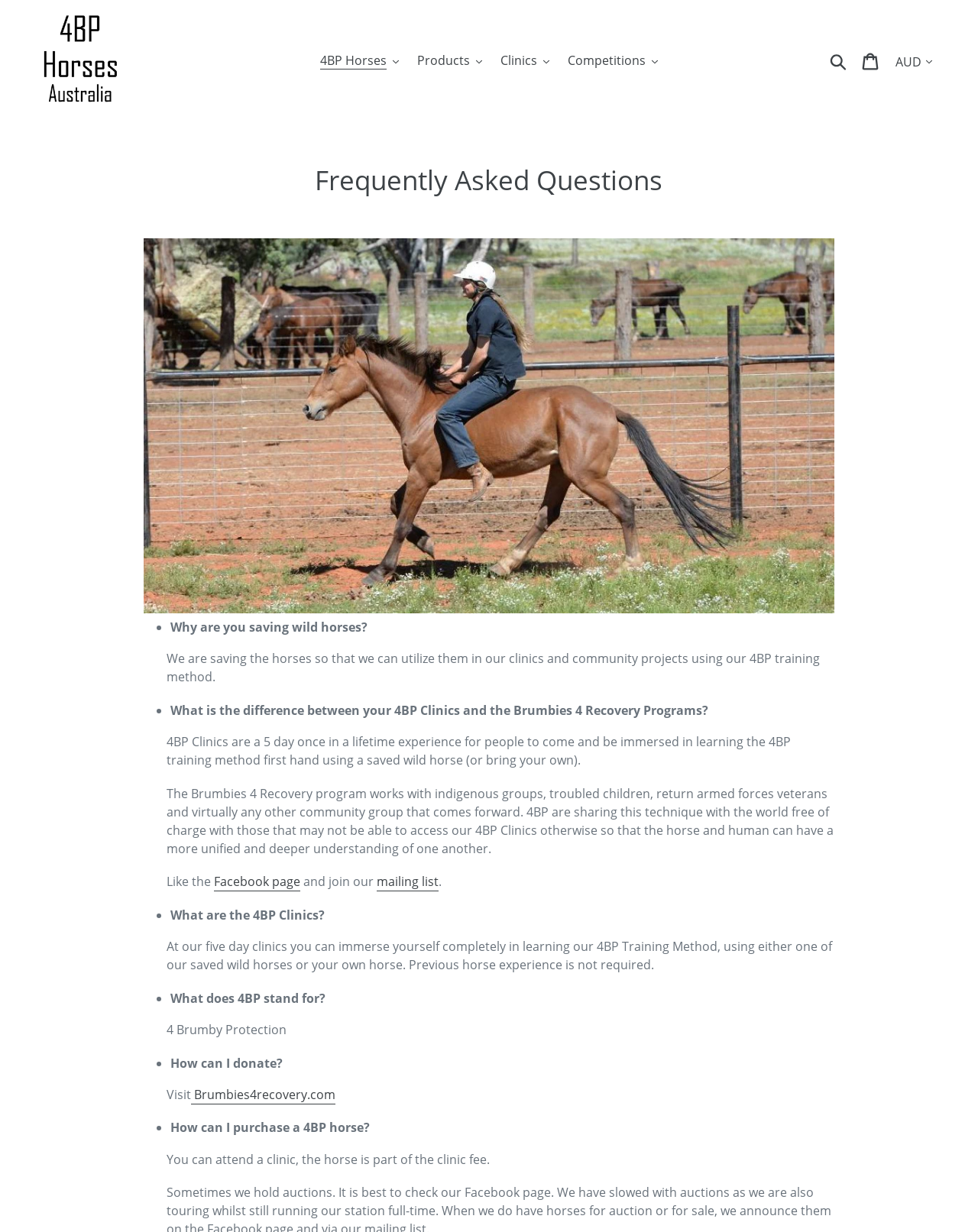Provide the bounding box coordinates of the section that needs to be clicked to accomplish the following instruction: "View SPC Portal."

None